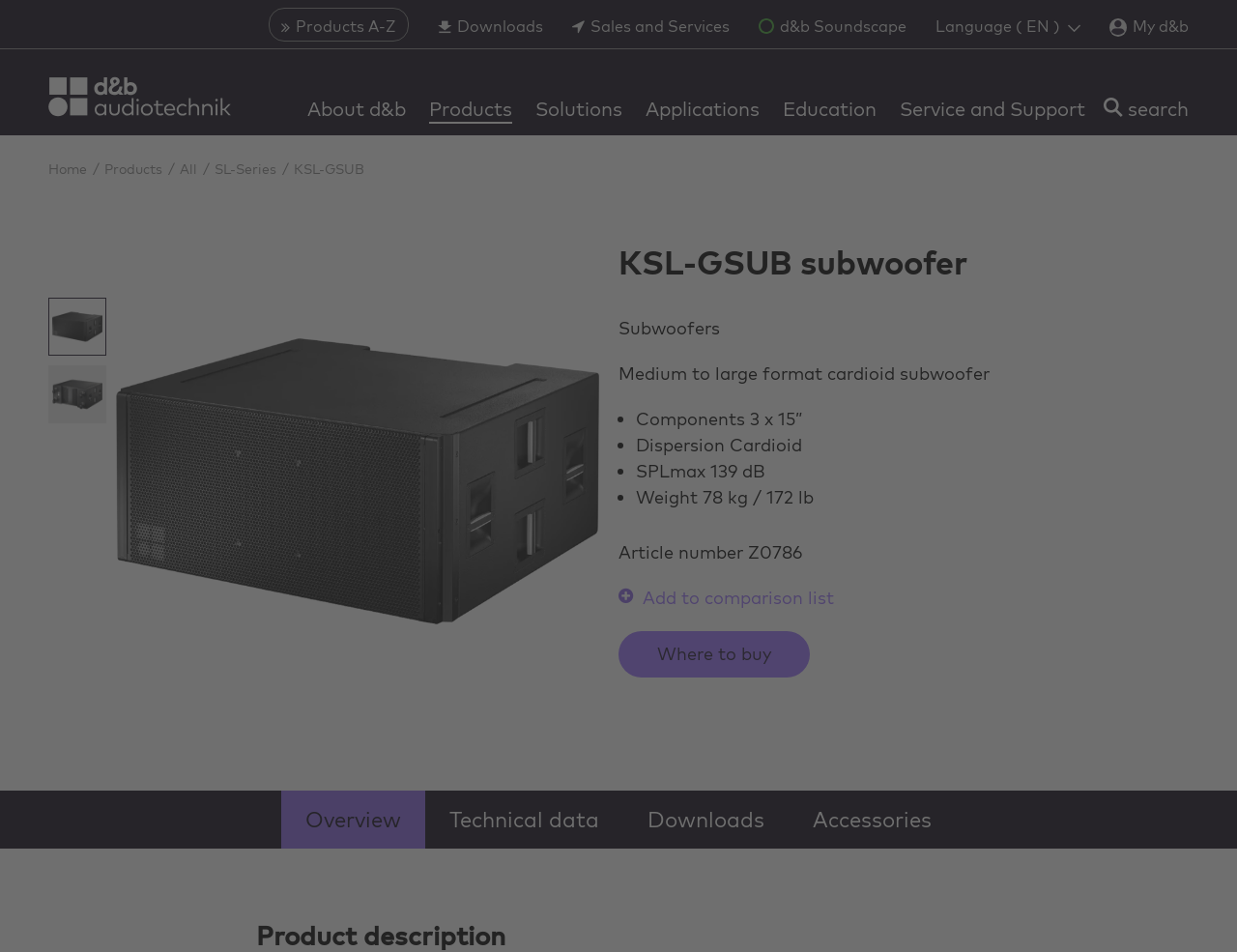Could you specify the bounding box coordinates for the clickable section to complete the following instruction: "Check where to buy"?

[0.5, 0.663, 0.655, 0.712]